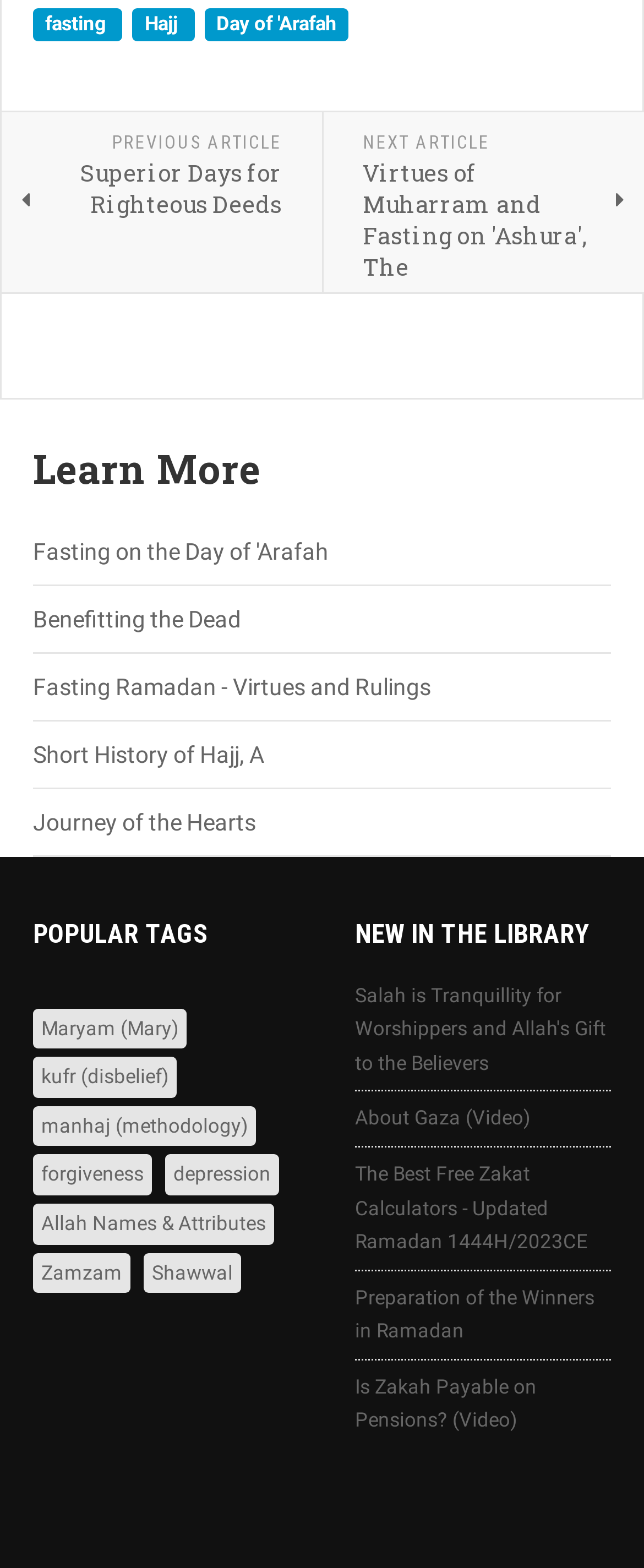Please provide the bounding box coordinate of the region that matches the element description: Short History of Hajj, A. Coordinates should be in the format (top-left x, top-left y, bottom-right x, bottom-right y) and all values should be between 0 and 1.

[0.051, 0.473, 0.41, 0.489]